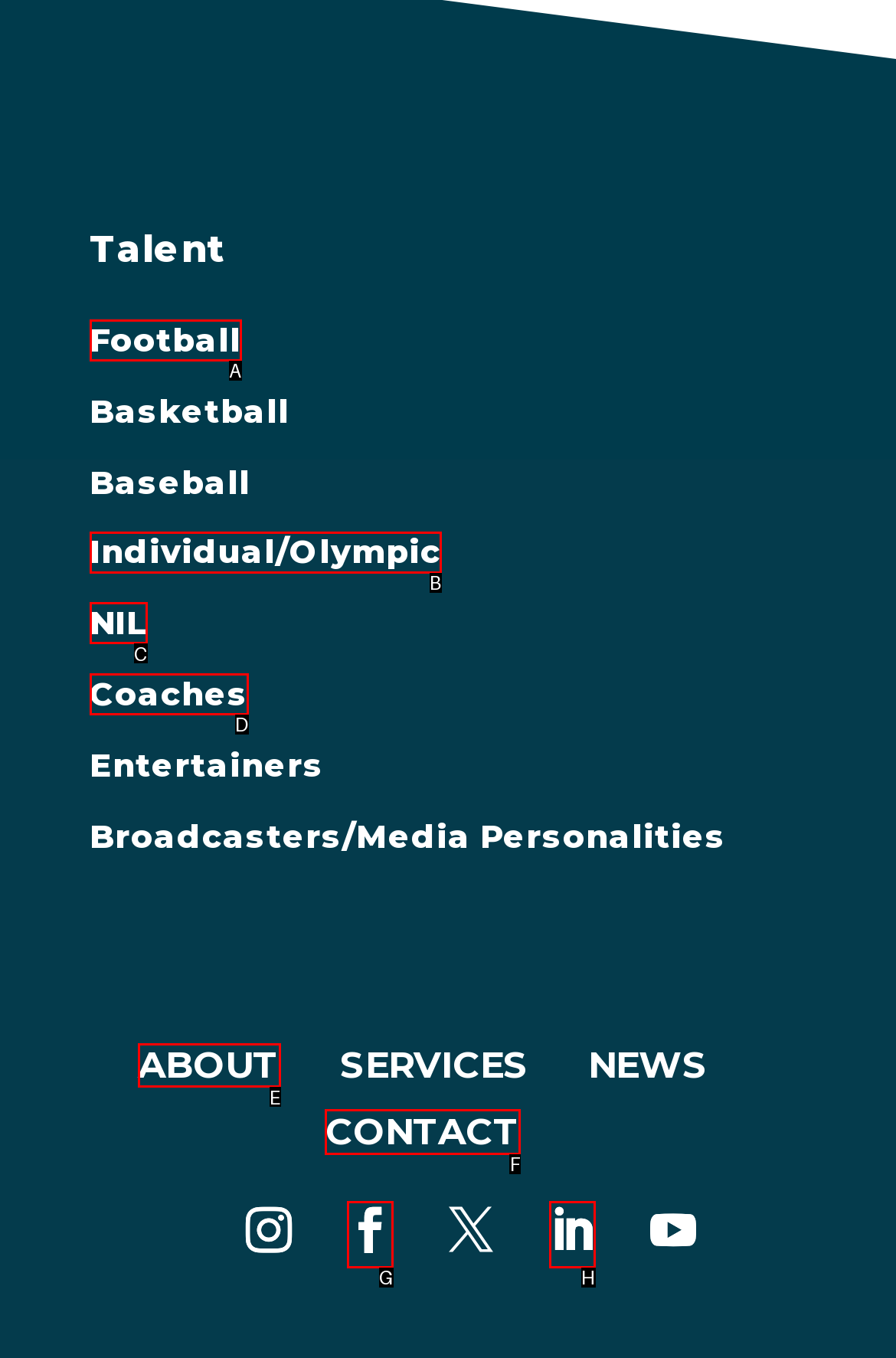Tell me which letter corresponds to the UI element that will allow you to Contact us. Answer with the letter directly.

F